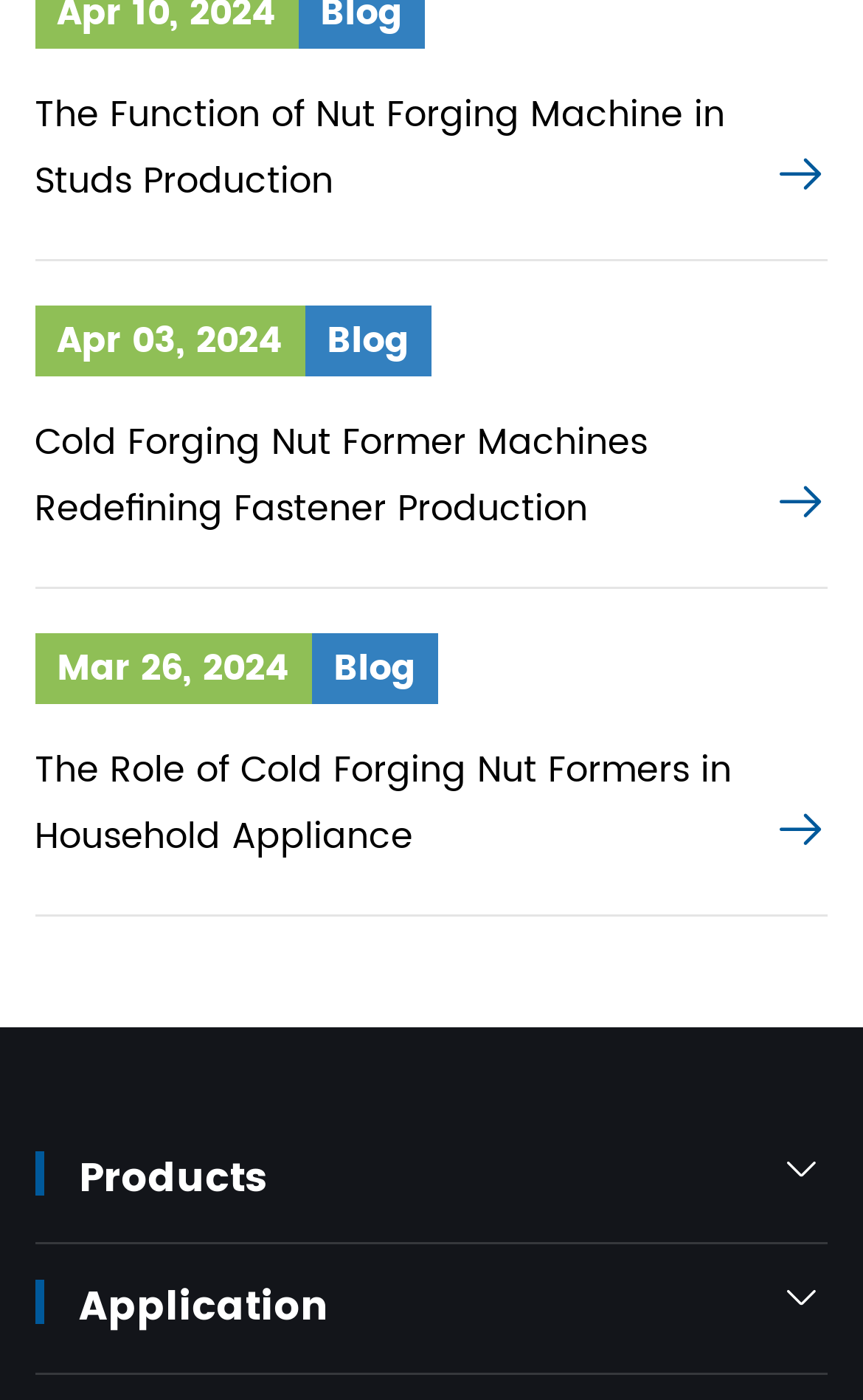Locate the bounding box coordinates of the clickable element to fulfill the following instruction: "View blog posts". Provide the coordinates as four float numbers between 0 and 1 in the format [left, top, right, bottom].

[0.353, 0.218, 0.499, 0.268]